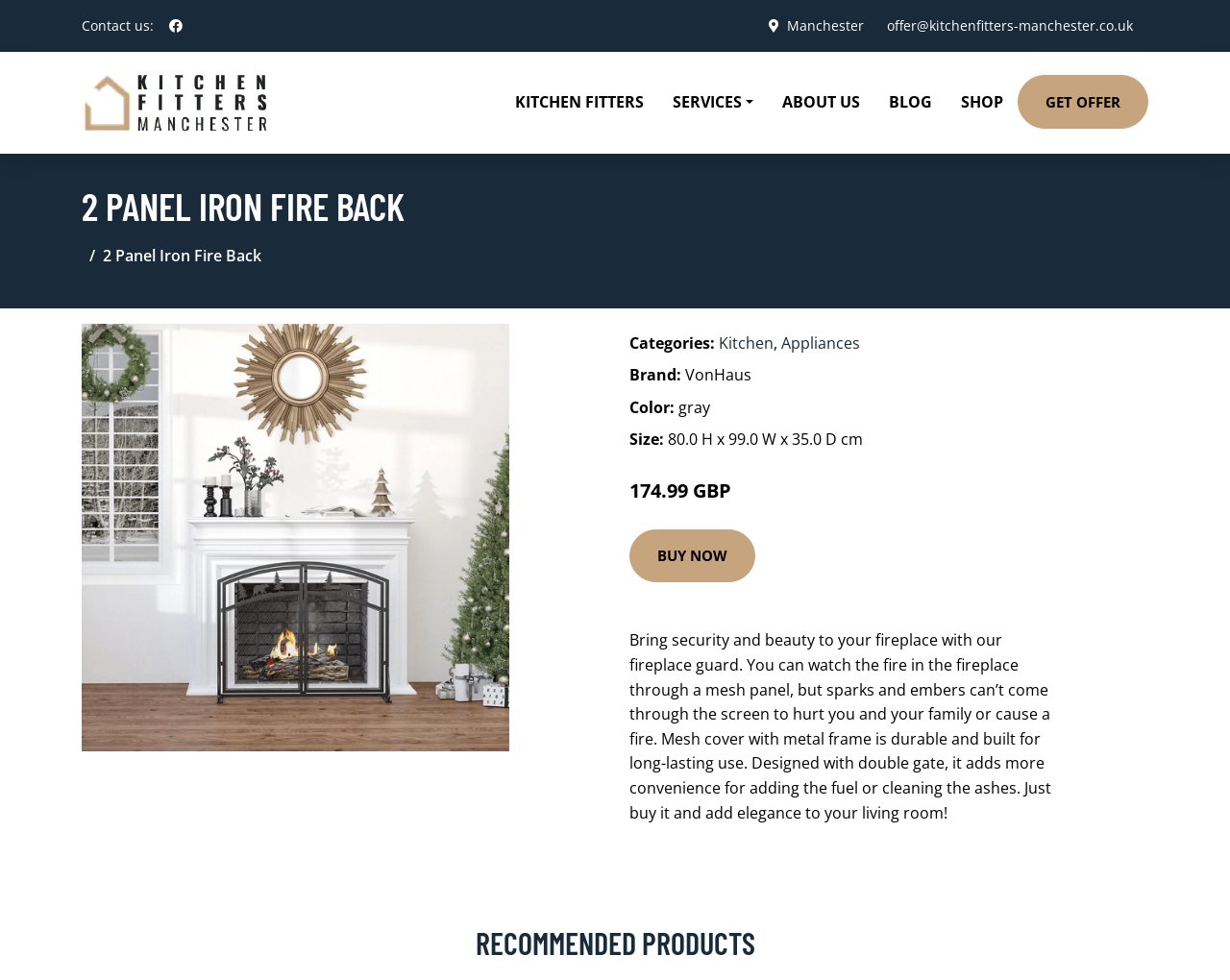Use a single word or phrase to respond to the question:
How many gates does the product have?

double gate